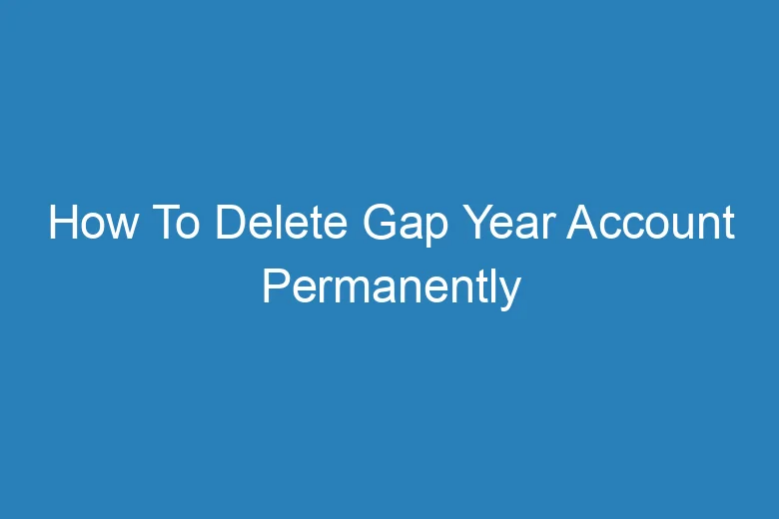What is the topic of the guide?
Respond with a short answer, either a single word or a phrase, based on the image.

Deleting Gap Year Account